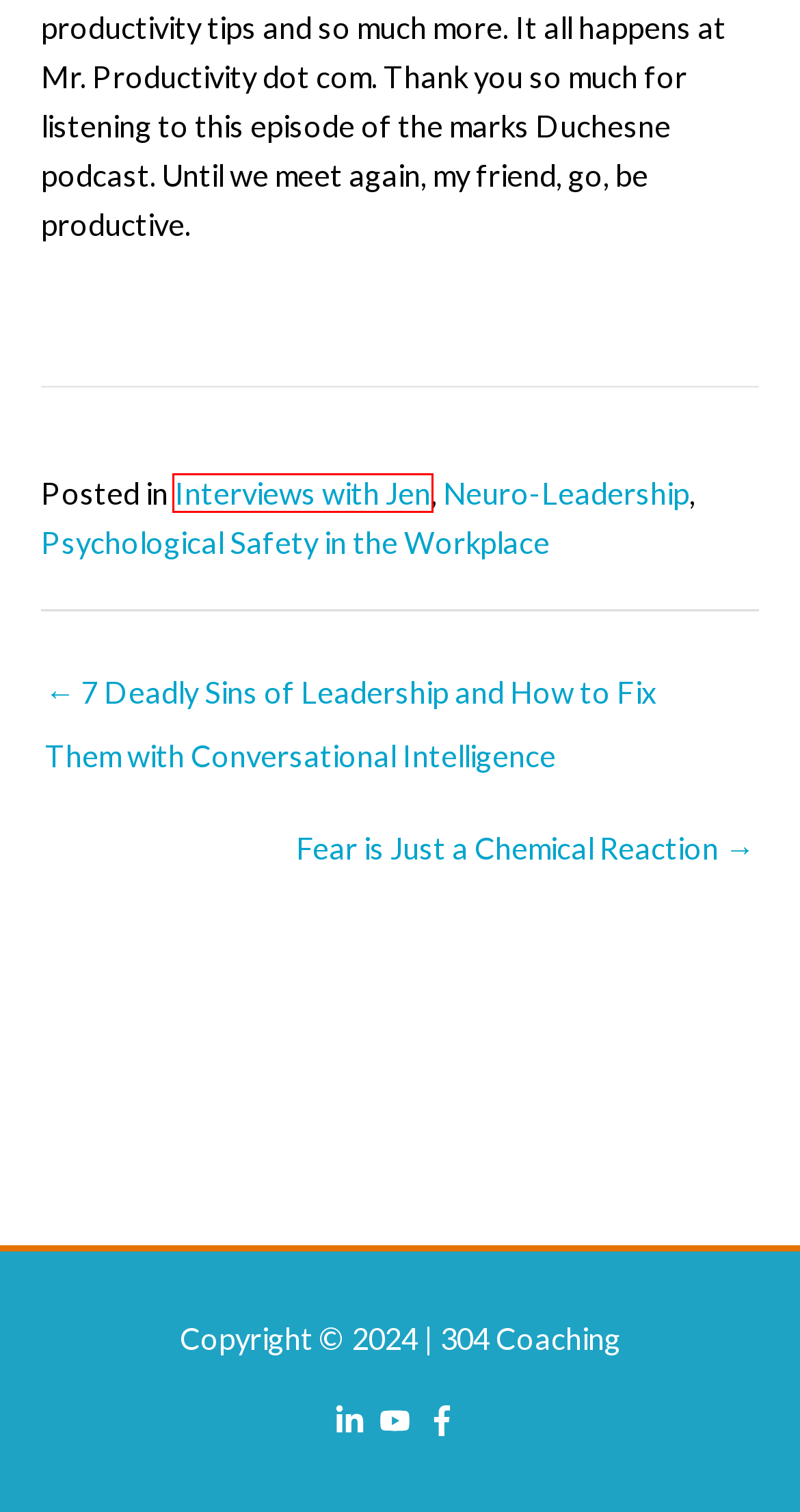You have a screenshot of a webpage with a red rectangle bounding box around a UI element. Choose the best description that matches the new page after clicking the element within the bounding box. The candidate descriptions are:
A. Leadership Academies - 304 Coaching
B. Fear is Just a Chemical Reaction - 304 Coaching
C. Resources - 304 Coaching
D. Services - 304 Coaching
E. Psychological Safety in the Workplace Archives - 304 Coaching
F. 7 Deadly Sins of Leadership and How to Fix Them with Conversational Intelligence - 304 Coaching
G. Interviews with Jen Archives - 304 Coaching
H. Neuro-Leadership Archives - 304 Coaching

G